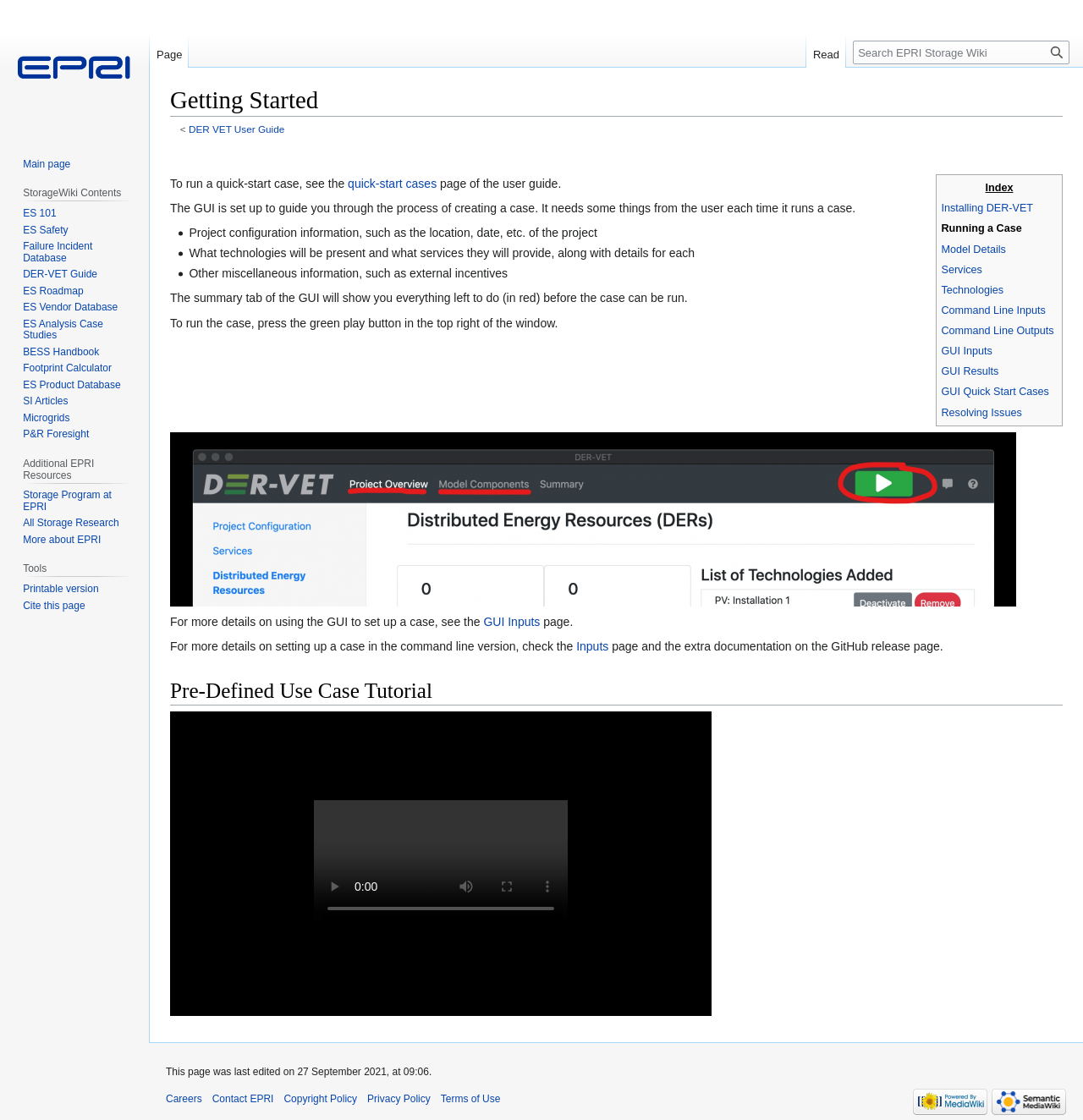Please reply with a single word or brief phrase to the question: 
What is required to run a case?

Project configuration, technologies, and miscellaneous information